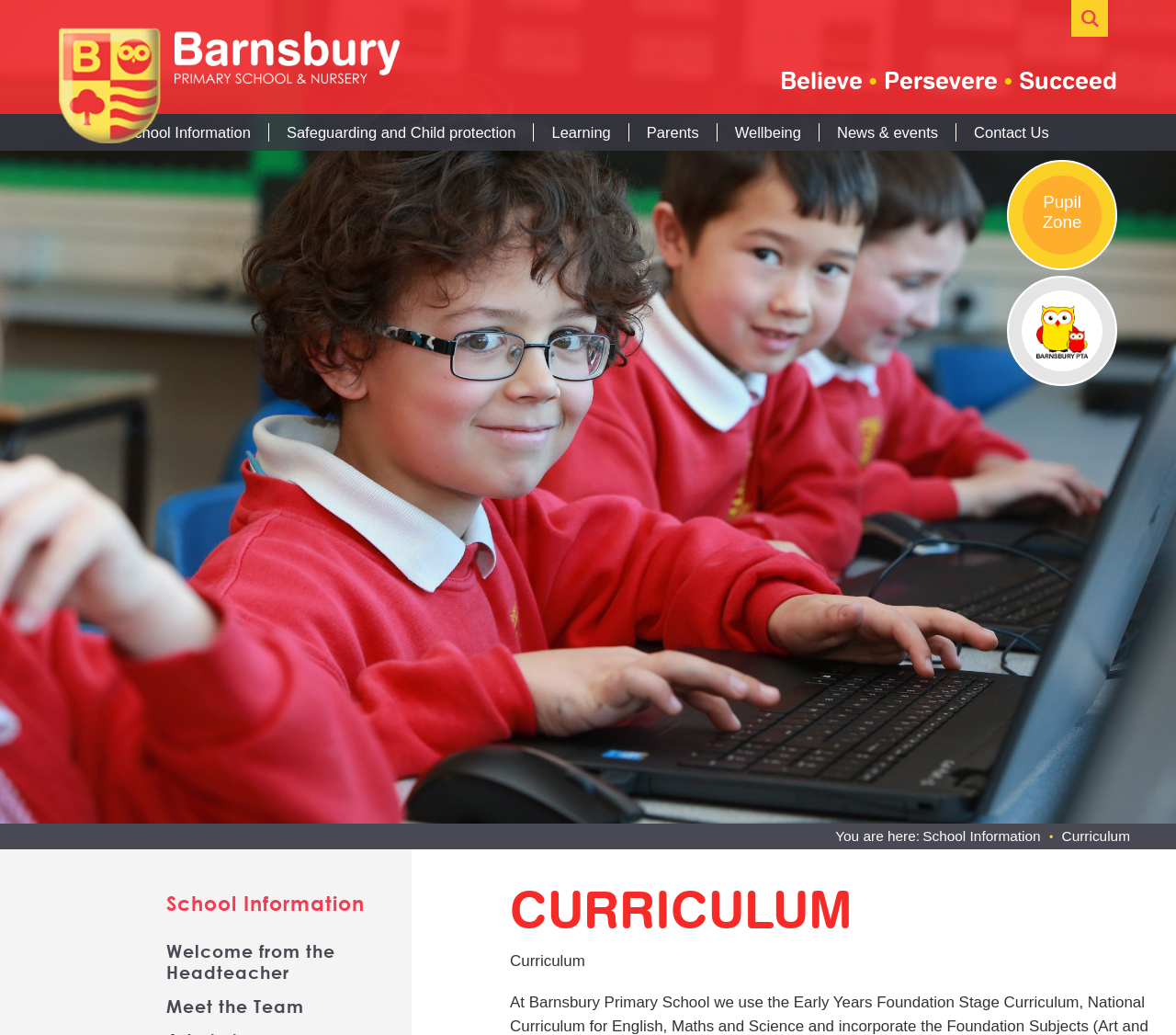What is the current page about?
Kindly give a detailed and elaborate answer to the question.

The current page is about the curriculum of the school, as indicated by the heading 'CURRICULUM' and the links and content related to the school's curriculum.